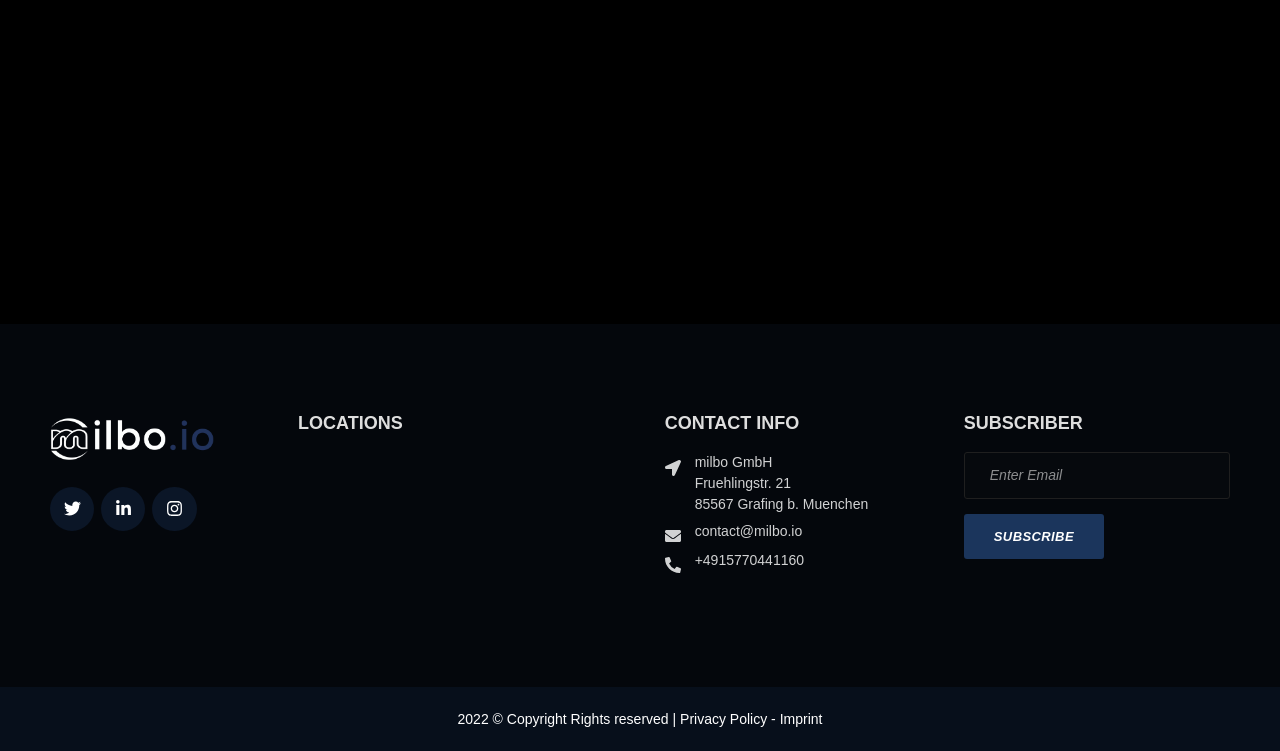What are the social media platforms linked?
Based on the image, answer the question with a single word or brief phrase.

Twitter, Linkedin-in, Instagram